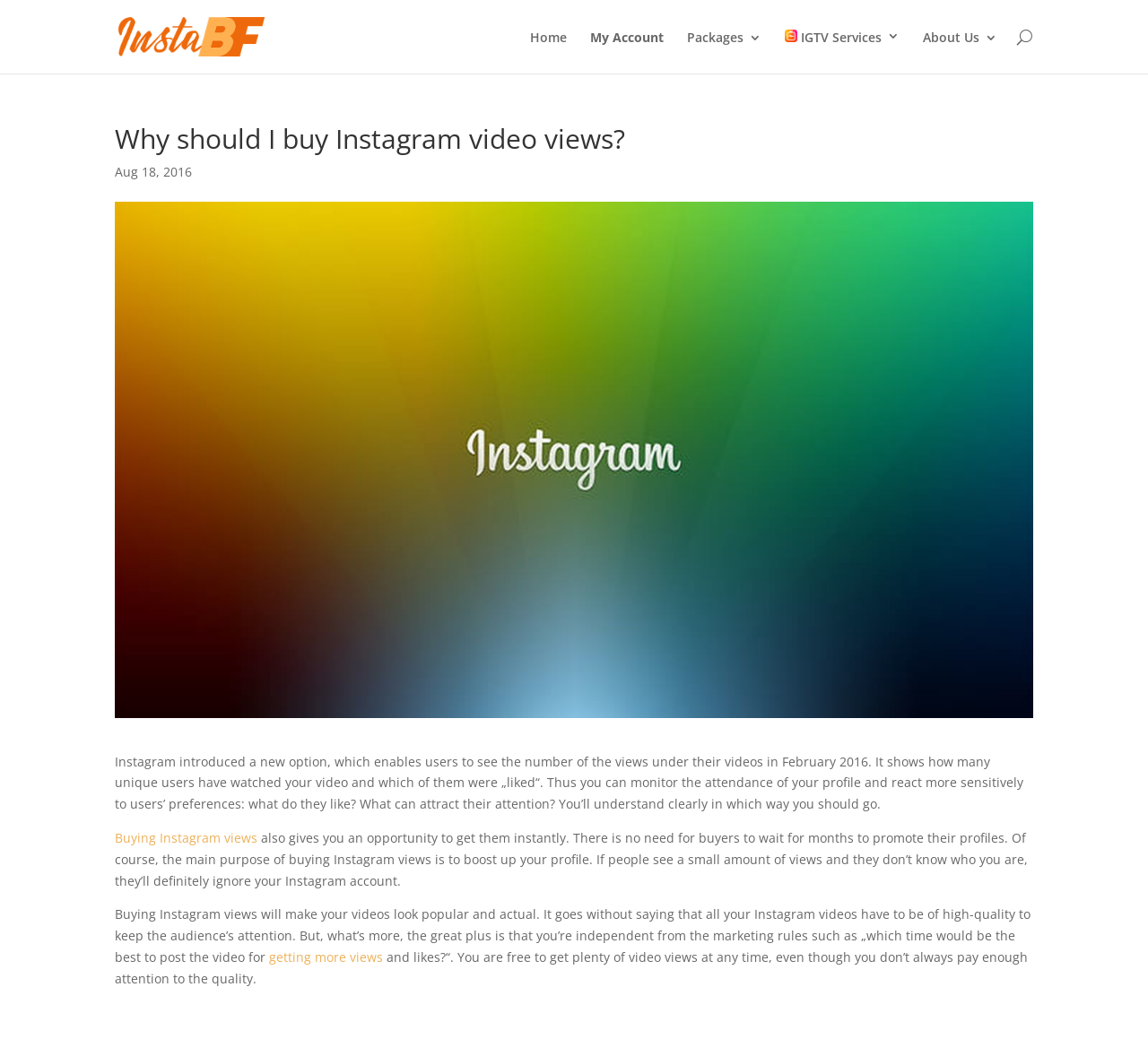Please look at the image and answer the question with a detailed explanation: What is the website's logo?

The website's logo is located at the top left corner of the webpage, and it is an image with the text 'InstaBF'.